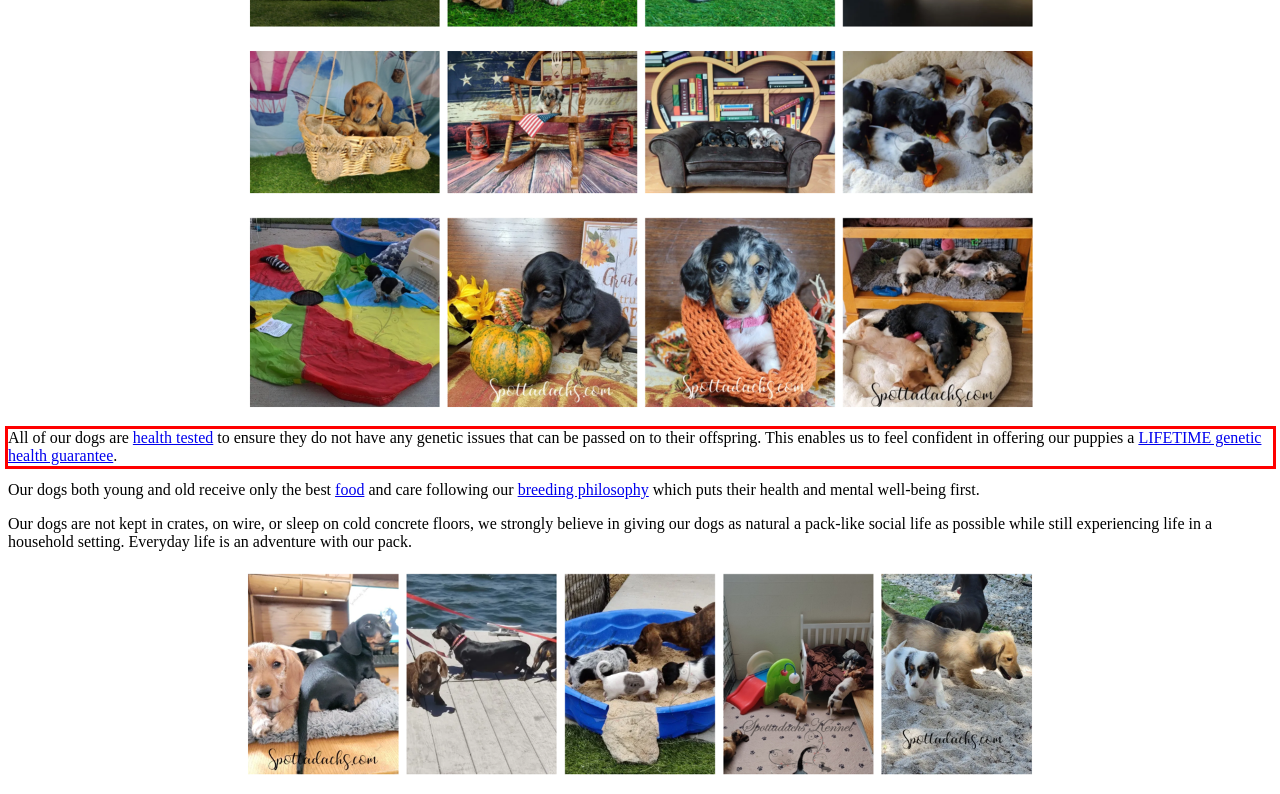Analyze the screenshot of a webpage where a red rectangle is bounding a UI element. Extract and generate the text content within this red bounding box.

All of our dogs are health tested to ensure they do not have any genetic issues that can be passed on to their offspring. This enables us to feel confident in offering our puppies a LIFETIME genetic health guarantee.